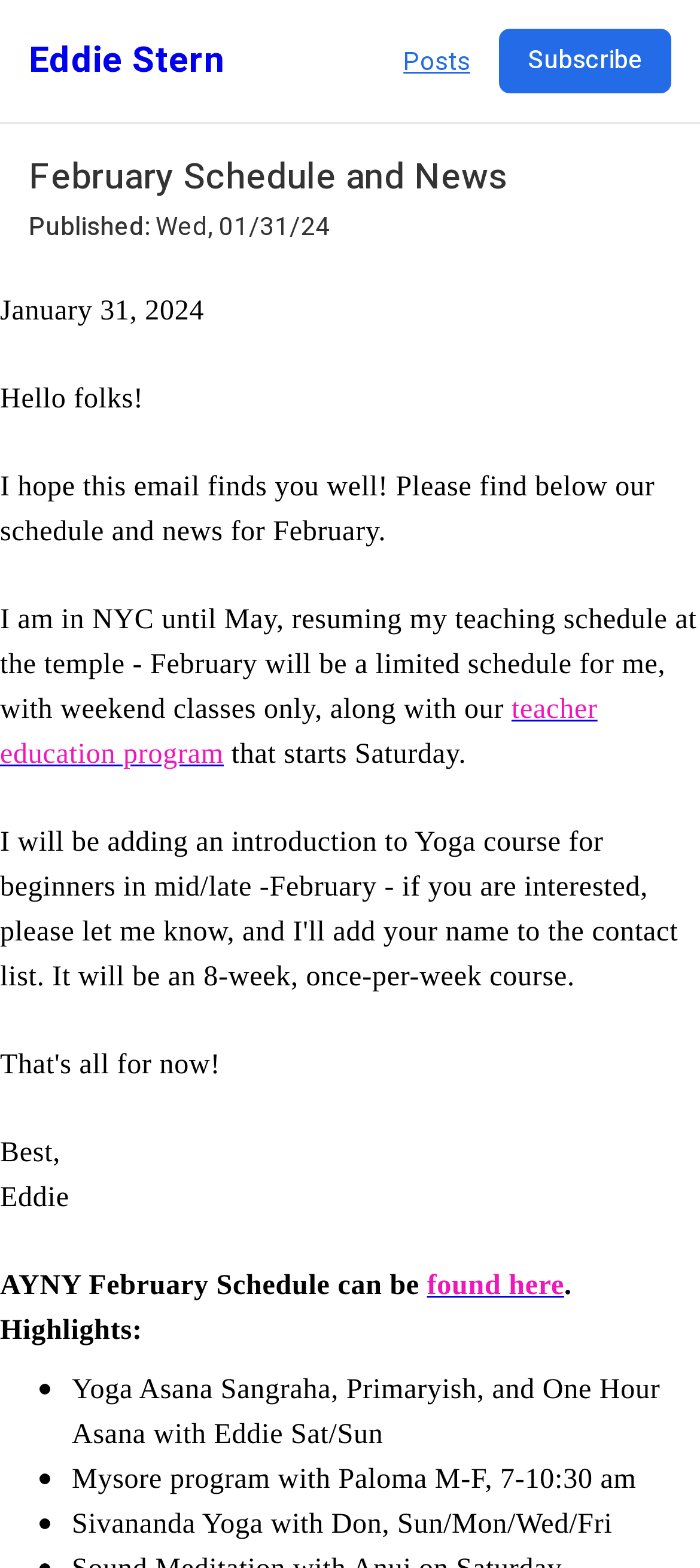How many links are present in the webpage?
Please elaborate on the answer to the question with detailed information.

Upon examining the webpage, I found four links: 'Eddie Stern', 'Posts', 'teacher education program', and 'found here'.